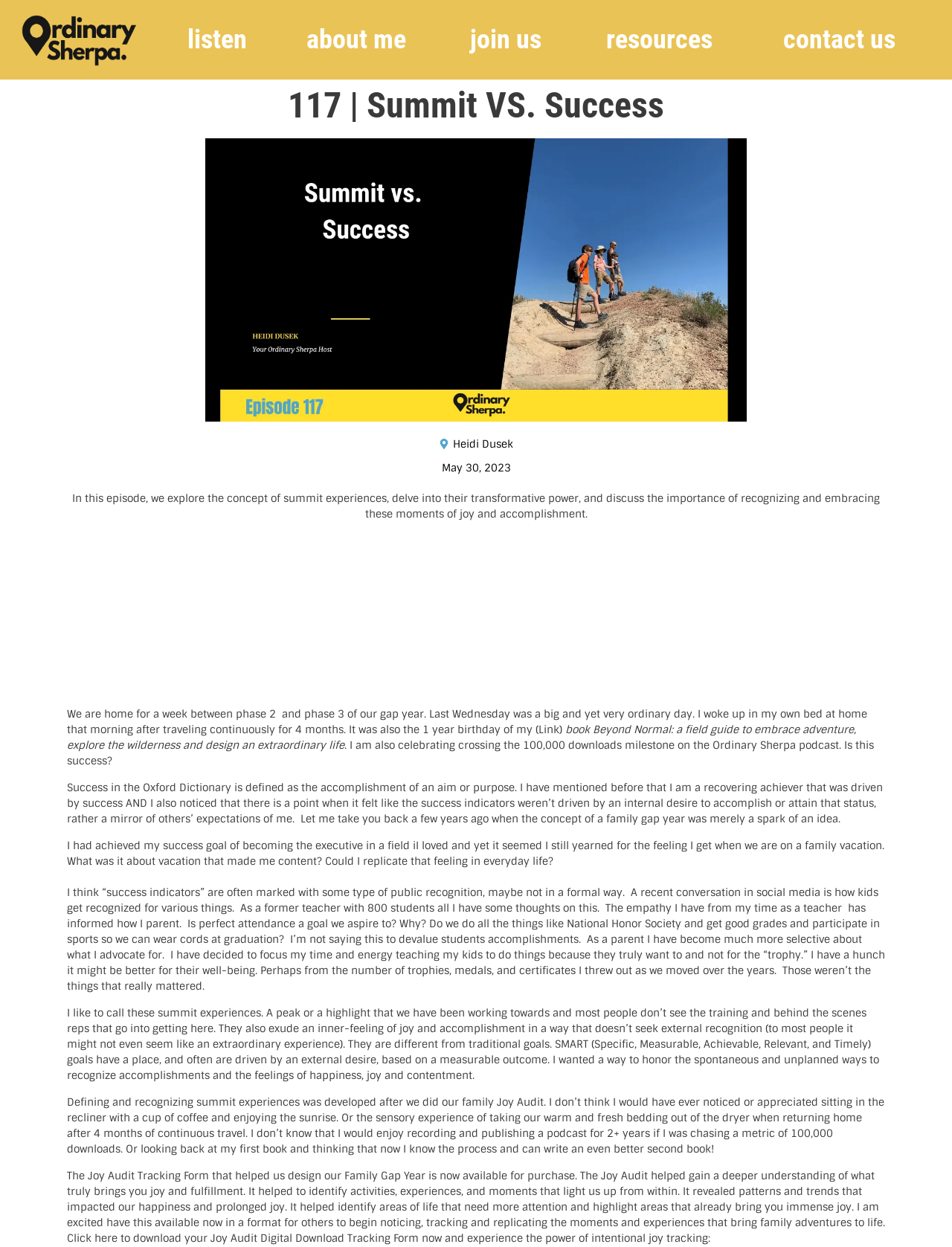Please determine the bounding box coordinates for the UI element described as: "May 30, 2023".

[0.464, 0.369, 0.536, 0.382]